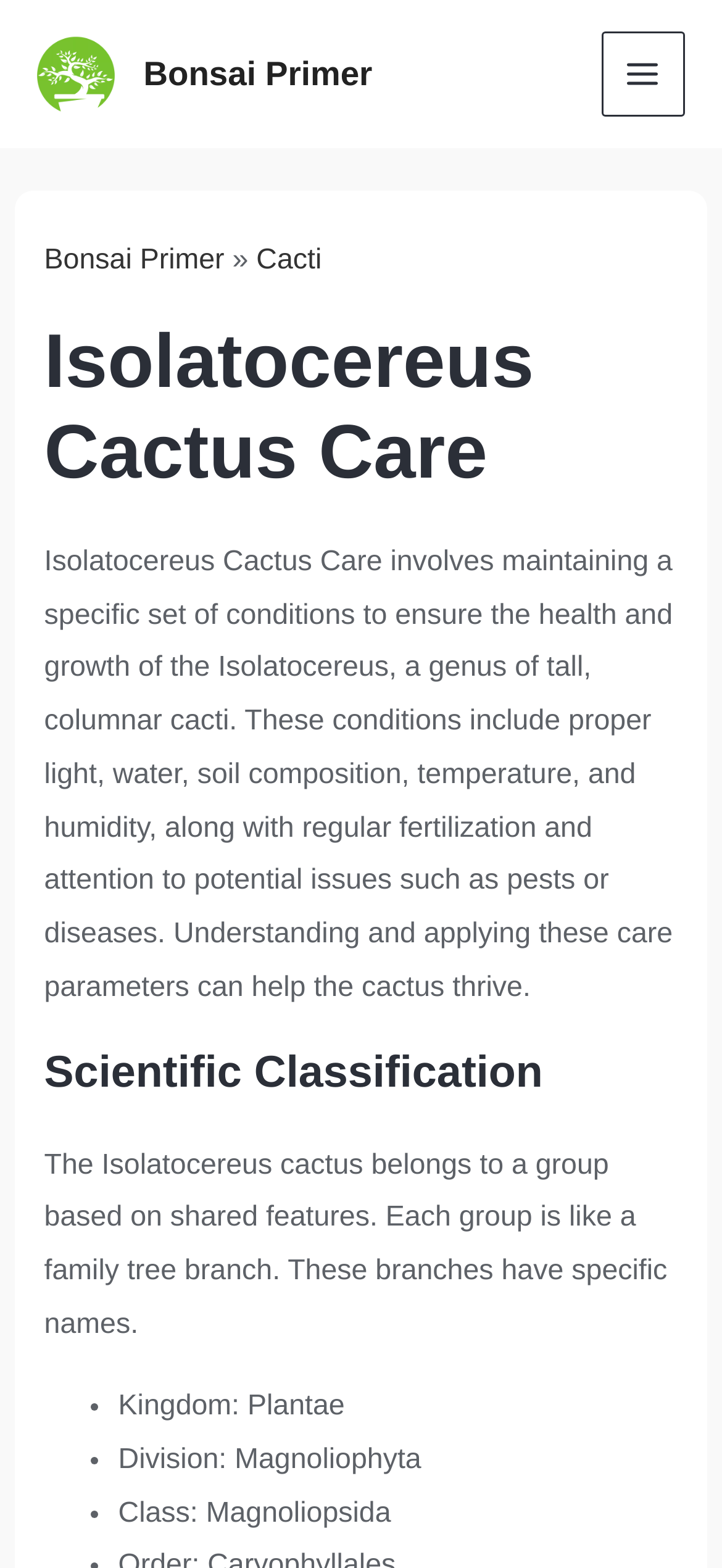Extract the bounding box for the UI element that matches this description: "Bonsai Primer".

[0.199, 0.034, 0.516, 0.059]